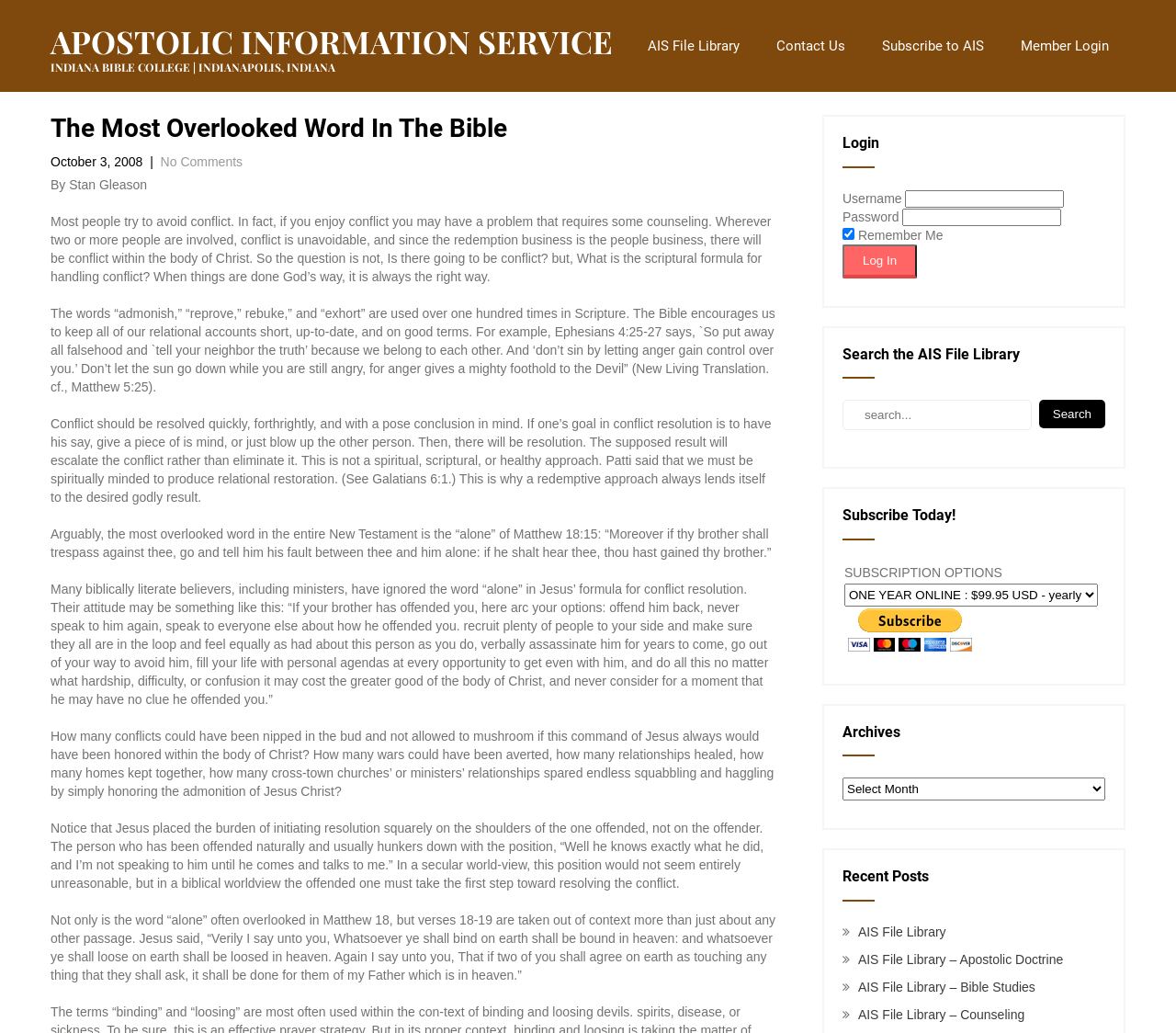Provide your answer in a single word or phrase: 
What is the author of the article?

Stan Gleason